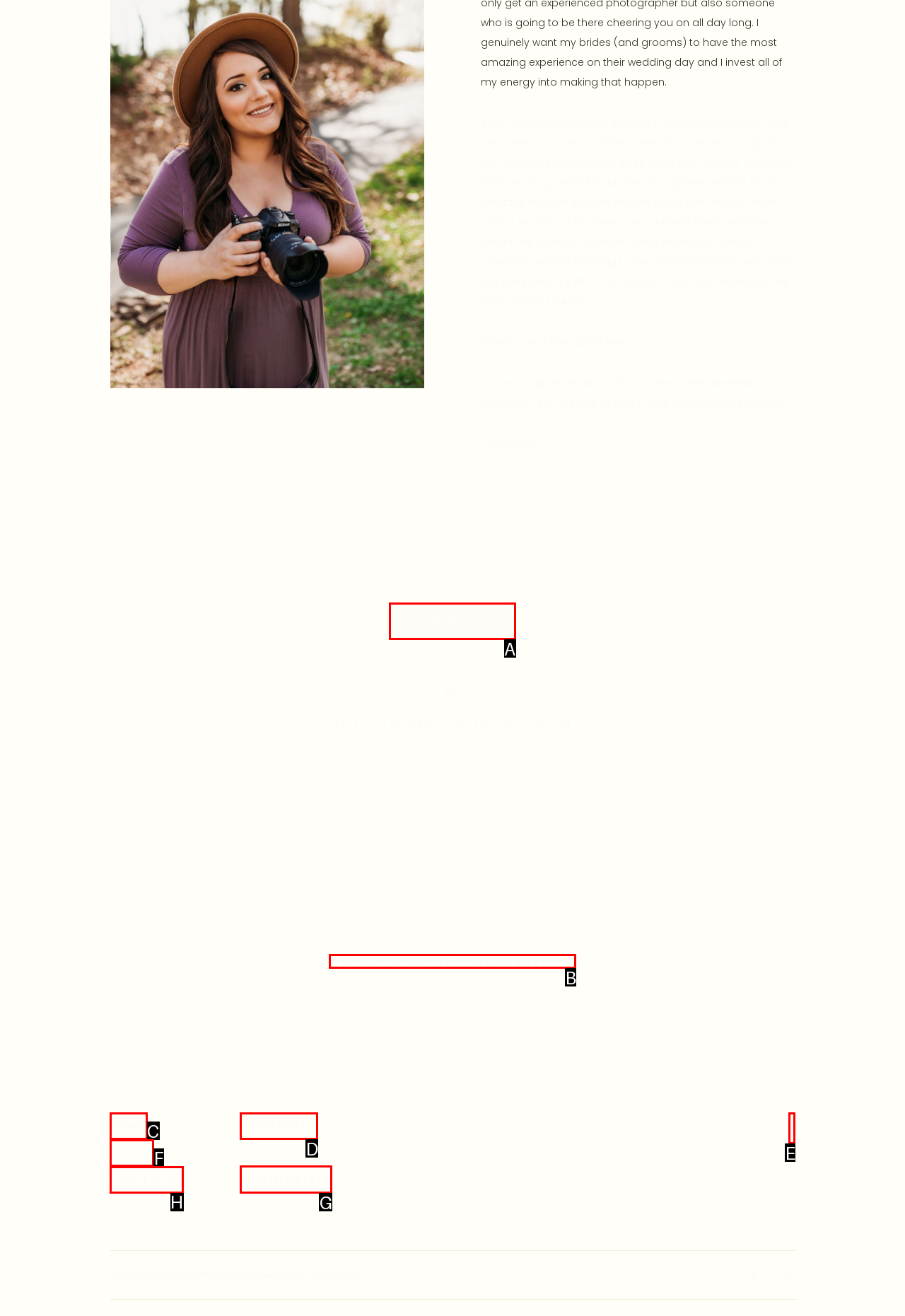Identify the letter of the option that should be selected to accomplish the following task: check testimonials. Provide the letter directly.

G